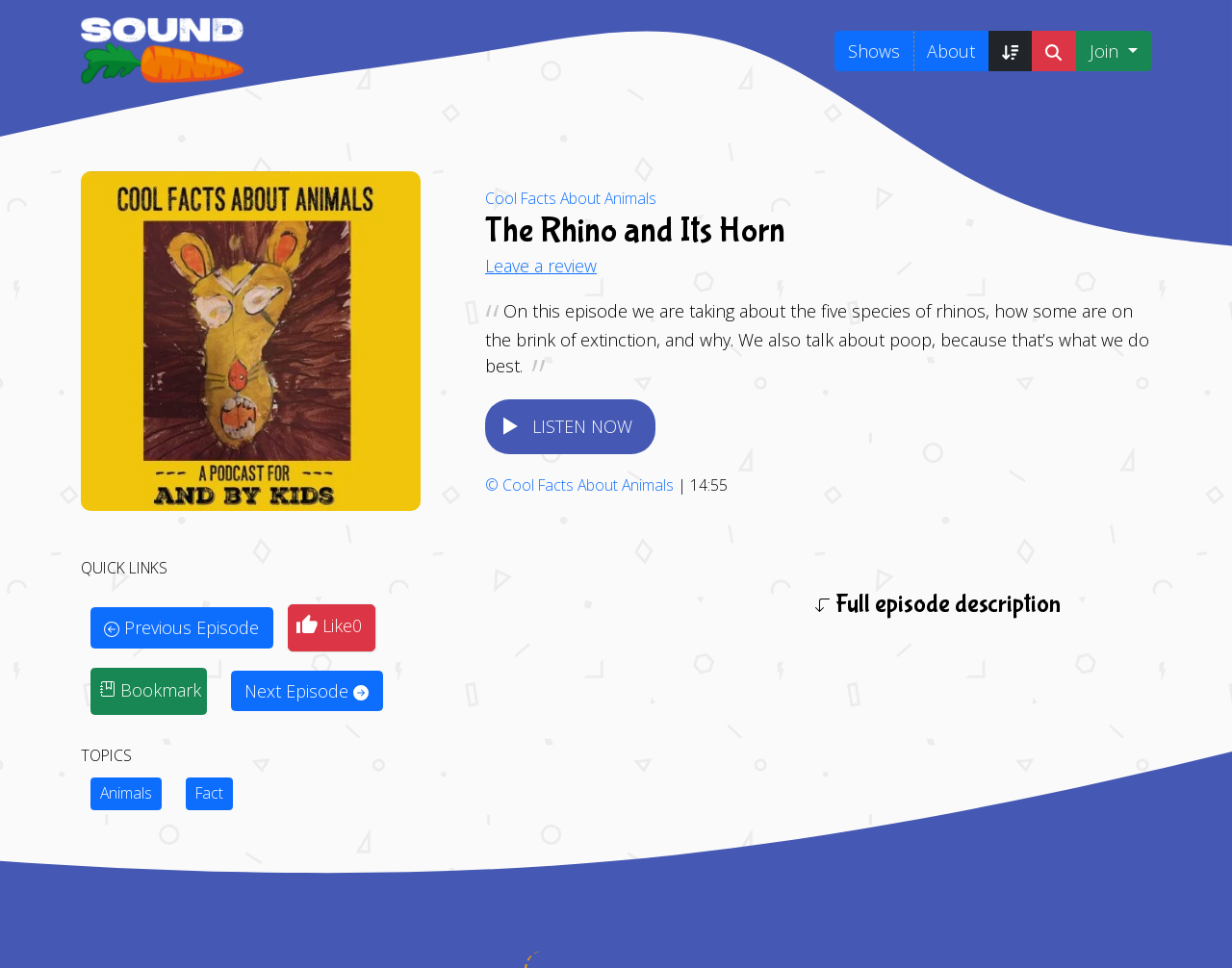Kindly determine the bounding box coordinates of the area that needs to be clicked to fulfill this instruction: "Play the episode".

[0.424, 0.419, 0.521, 0.462]